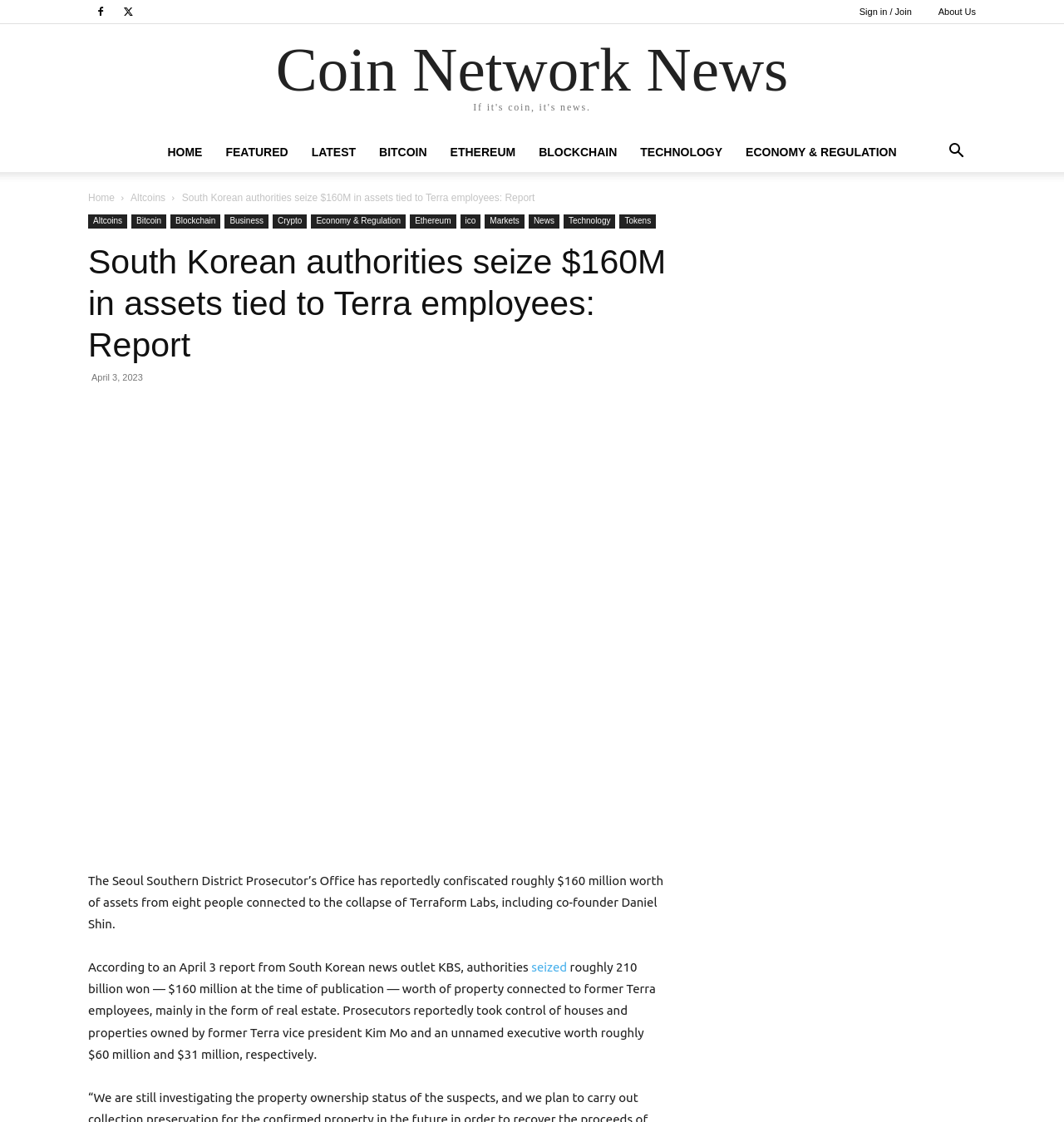Generate a thorough caption that explains the contents of the webpage.

This webpage is a news article from Coin Network News, with a focus on cryptocurrency and blockchain-related topics. At the top of the page, there are several links and icons, including a search button, a sign-in/join link, and an about us link. Below these, there is a horizontal navigation menu with links to various sections of the website, such as home, featured, latest, bitcoin, ethereum, and more.

The main article is titled "South Korean authorities seize $160M in assets tied to Terra employees: Report" and is displayed prominently in the center of the page. The article is divided into sections, with a header section that includes the title, a time stamp indicating the article was published on April 3, 2023, and several social media sharing links.

The article itself is a lengthy piece of text that discusses the seizure of assets from Terra employees by the Seoul Southern District Prosecutor's Office. The text is broken up into several paragraphs, with no images or other multimedia elements aside from the social media sharing links.

At the bottom of the page, there are additional links to related topics, such as altcoins, bitcoin, blockchain, and more. These links are arranged horizontally and take up the full width of the page.